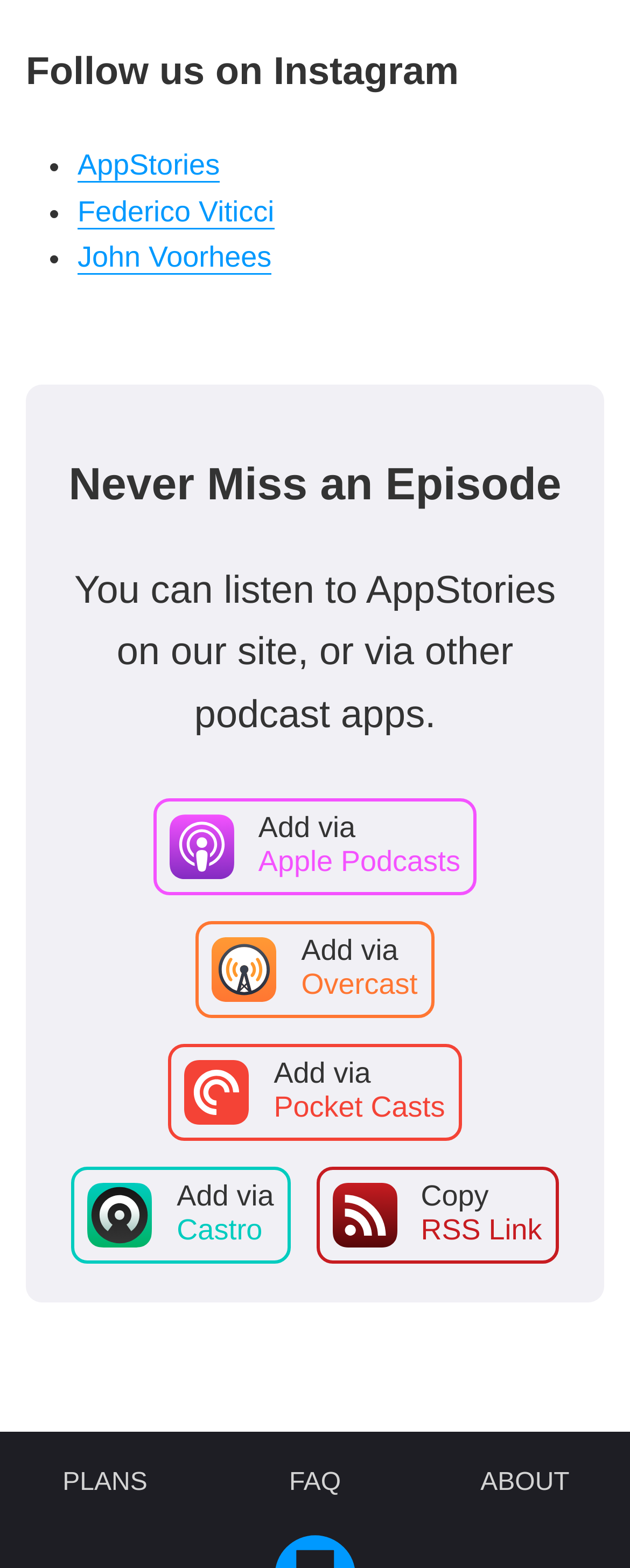What is the purpose of the 'Copy RSS Link' button?
Look at the screenshot and respond with a single word or phrase.

To copy RSS link